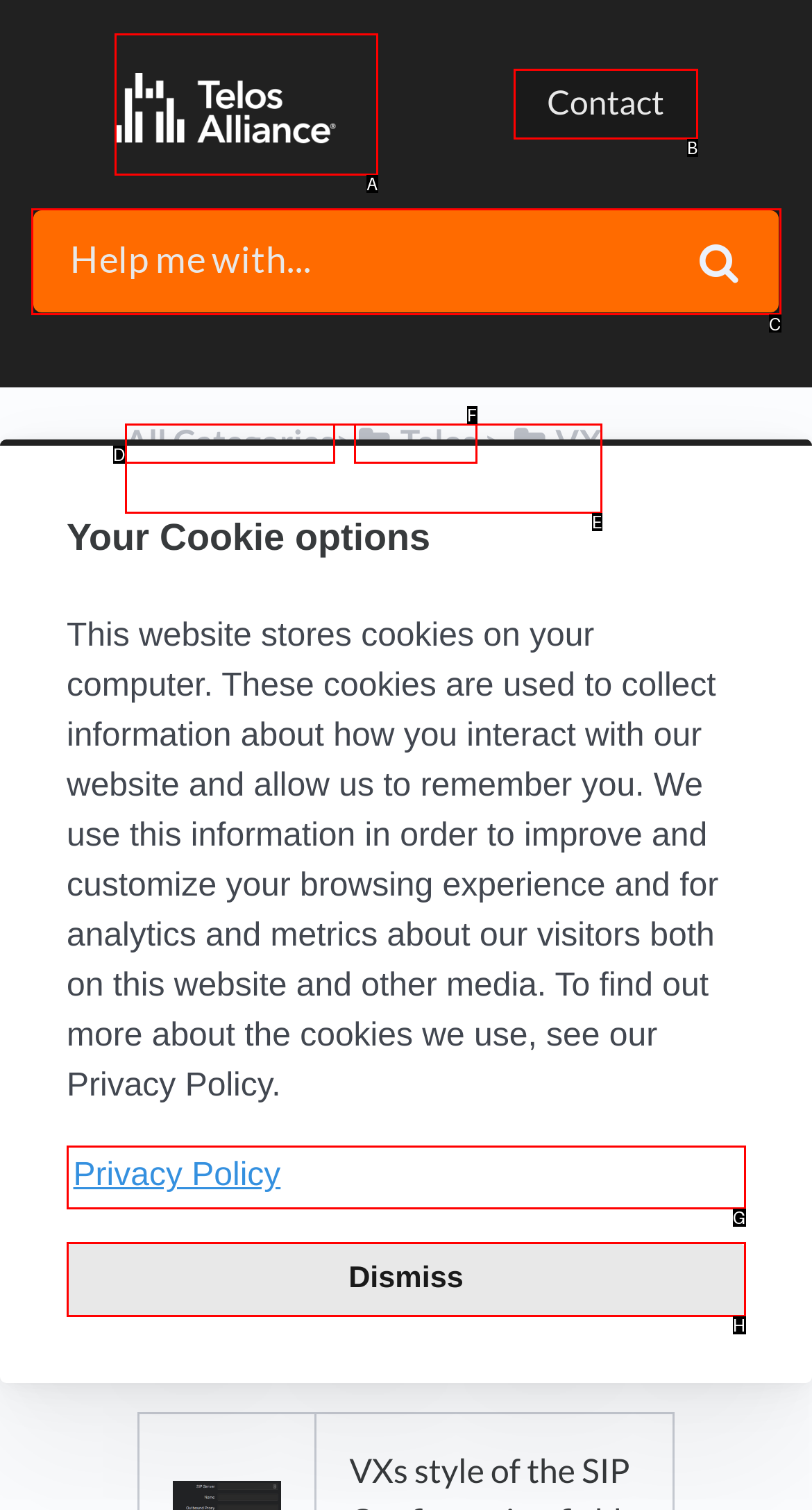Based on the element described as: name="query" placeholder="Help me with..."
Find and respond with the letter of the correct UI element.

C